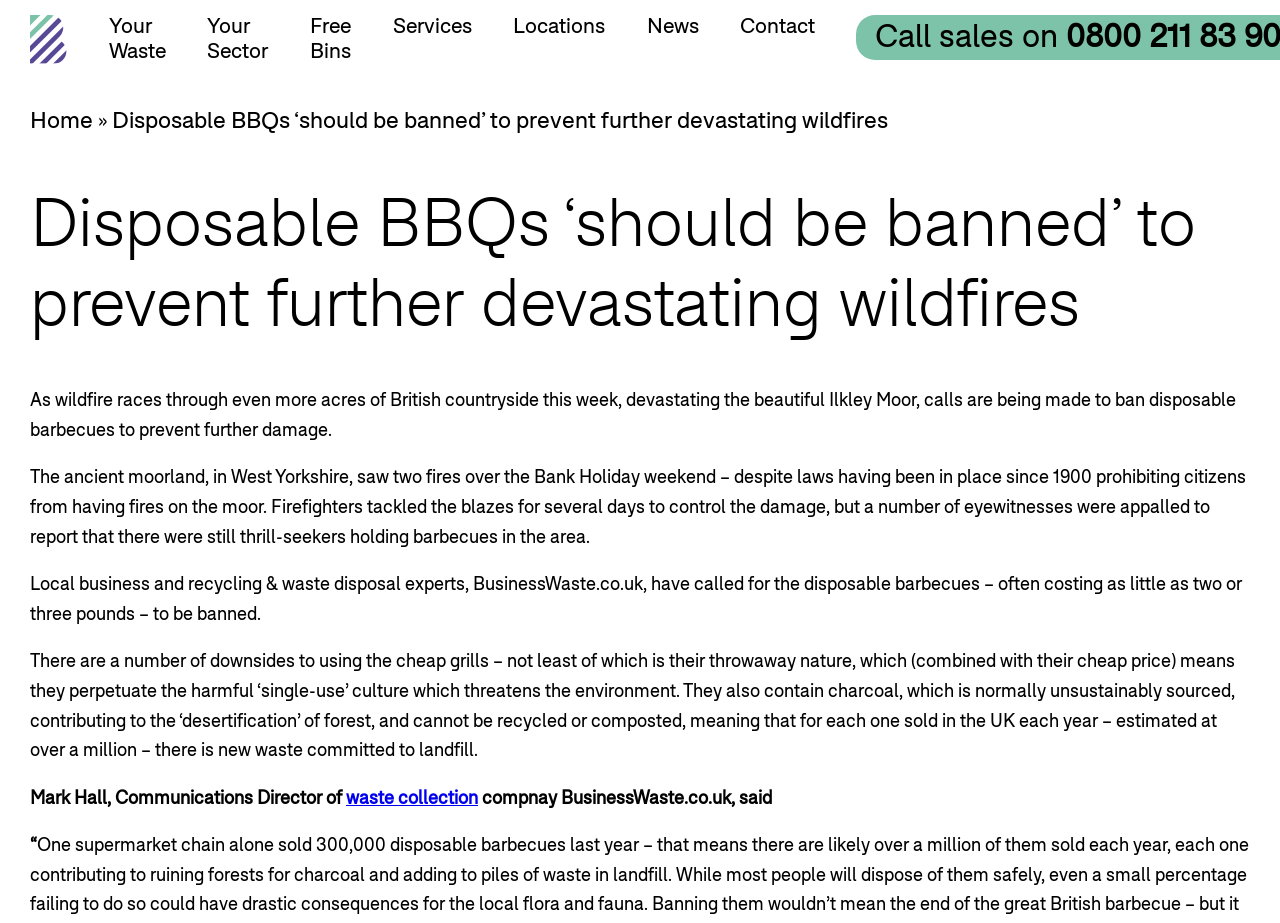Locate the bounding box coordinates of the area that needs to be clicked to fulfill the following instruction: "Read more about 'waste collection'". The coordinates should be in the format of four float numbers between 0 and 1, namely [left, top, right, bottom].

[0.27, 0.855, 0.373, 0.875]